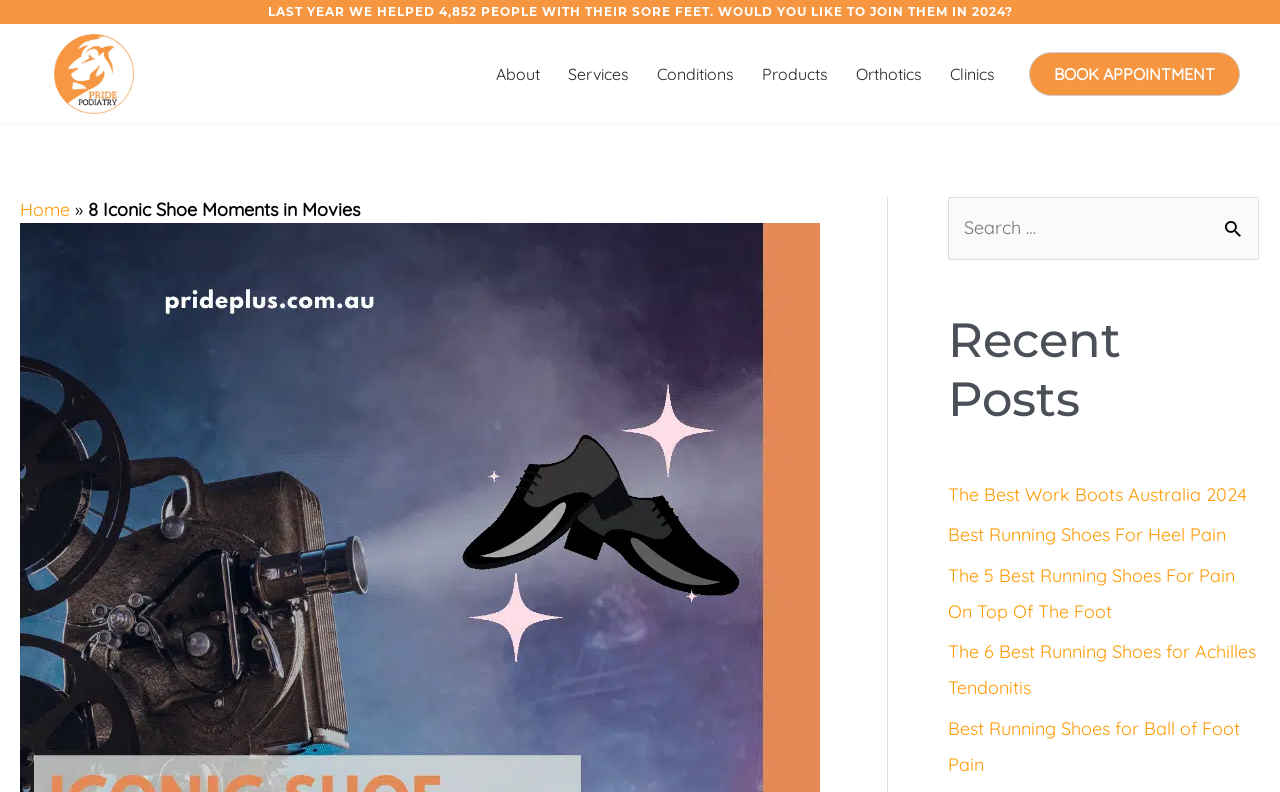How many search boxes are there? Please answer the question using a single word or phrase based on the image.

1